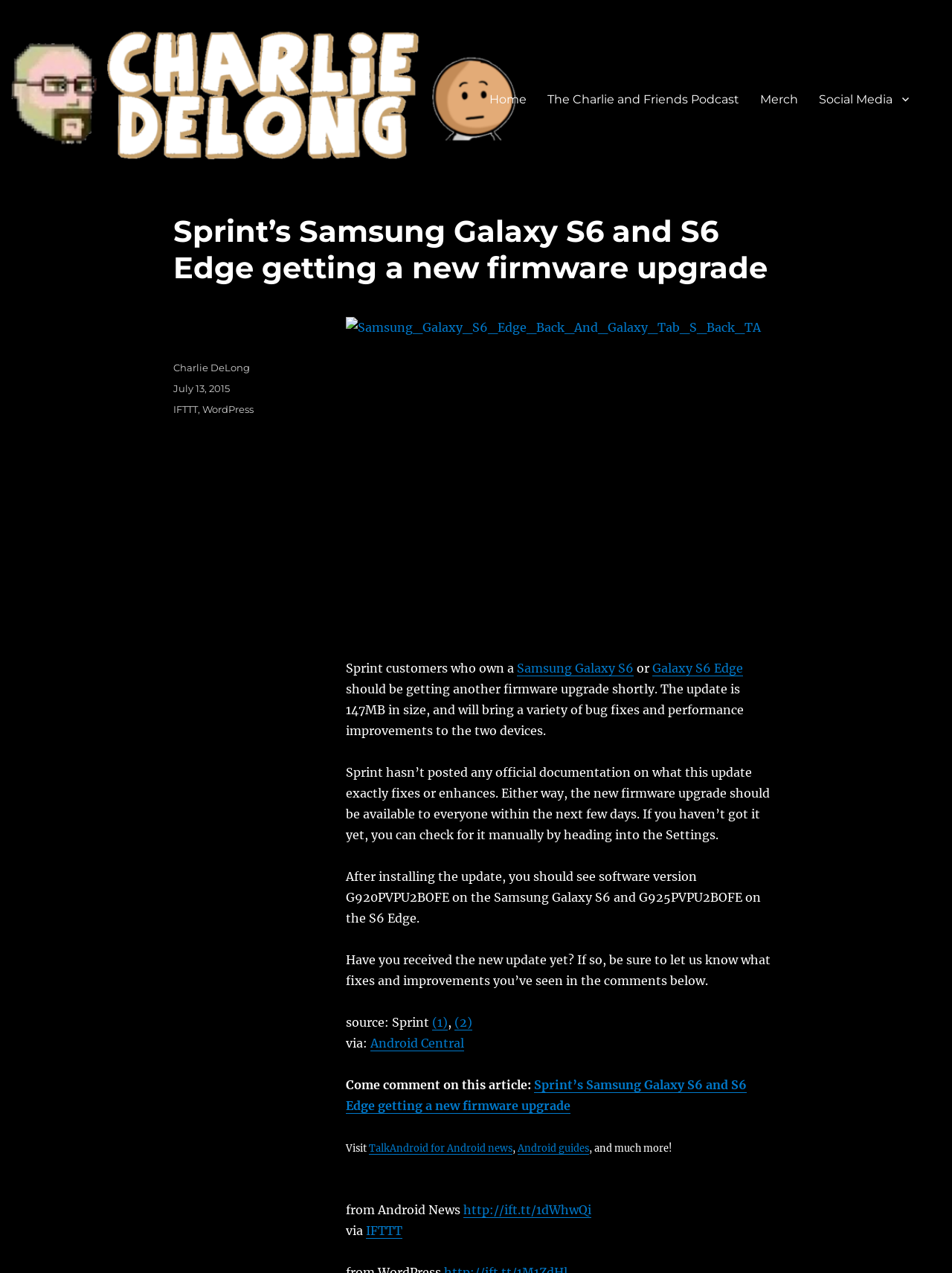Use the information in the screenshot to answer the question comprehensively: What is the date of the article?

The date of the article is July 13, 2015, as mentioned in the footer section of the webpage, where it says 'Posted on July 13, 2015'.